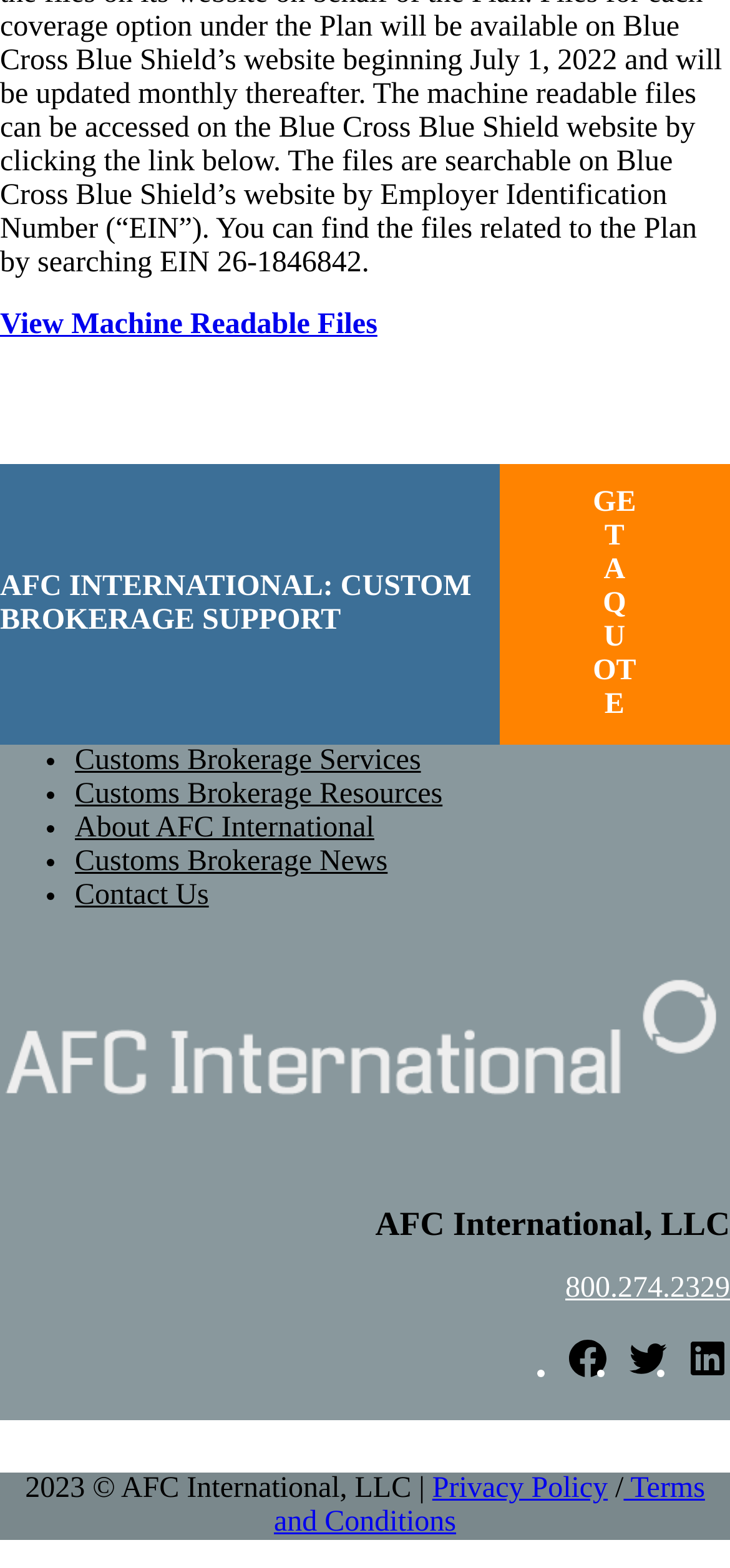Find and specify the bounding box coordinates that correspond to the clickable region for the instruction: "Contact Us".

[0.103, 0.561, 0.286, 0.581]